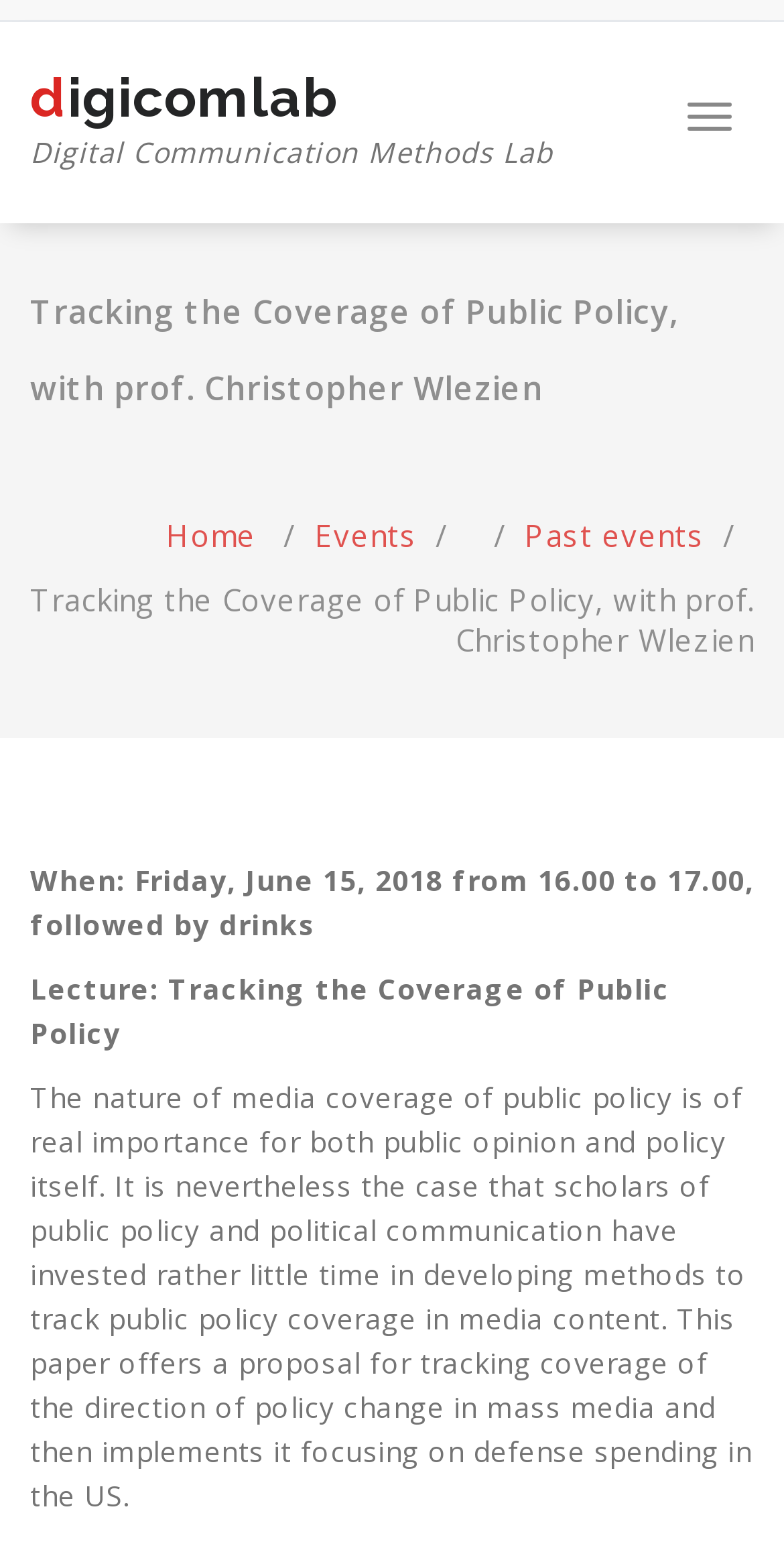From the given element description: "Toggle navigation", find the bounding box for the UI element. Provide the coordinates as four float numbers between 0 and 1, in the order [left, top, right, bottom].

[0.849, 0.053, 0.962, 0.097]